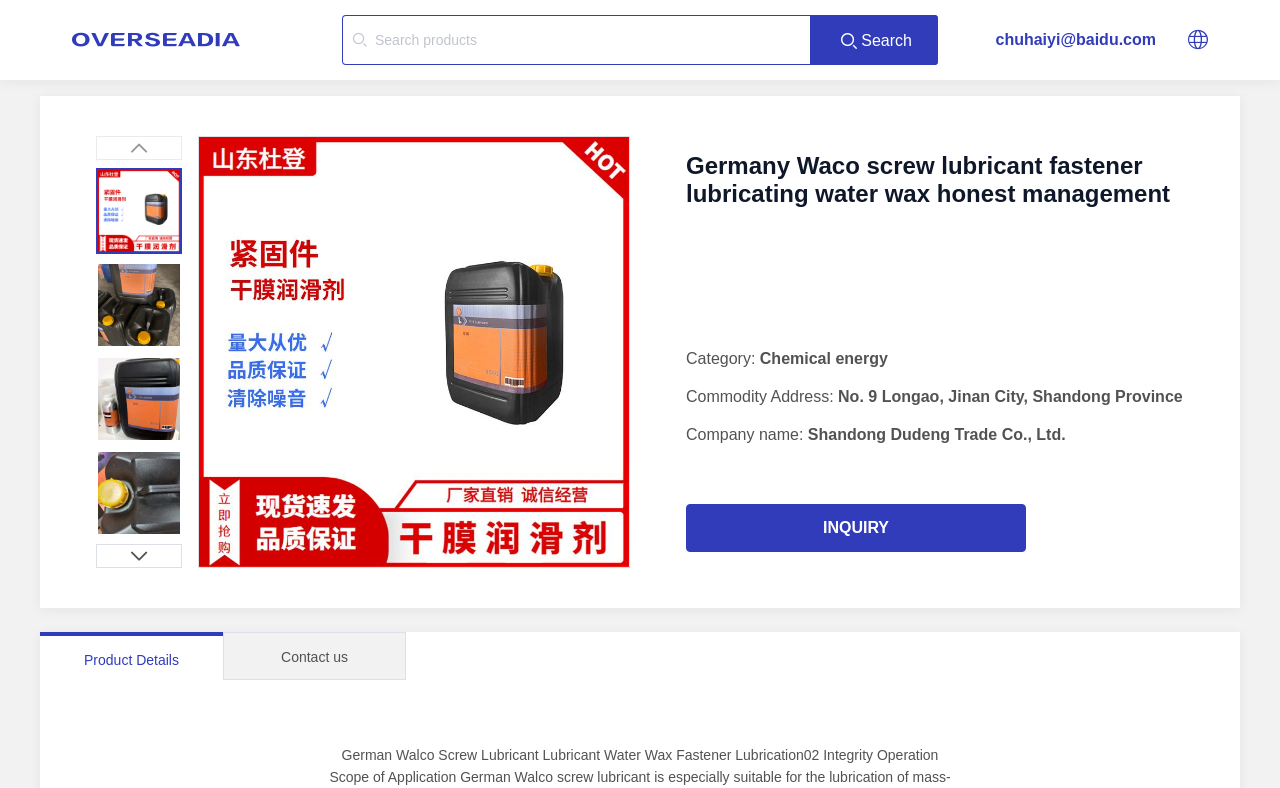Determine the bounding box coordinates in the format (top-left x, top-left y, bottom-right x, bottom-right y). Ensure all values are floating point numbers between 0 and 1. Identify the bounding box of the UI element described by: placeholder="Search products"

[0.293, 0.02, 0.625, 0.081]